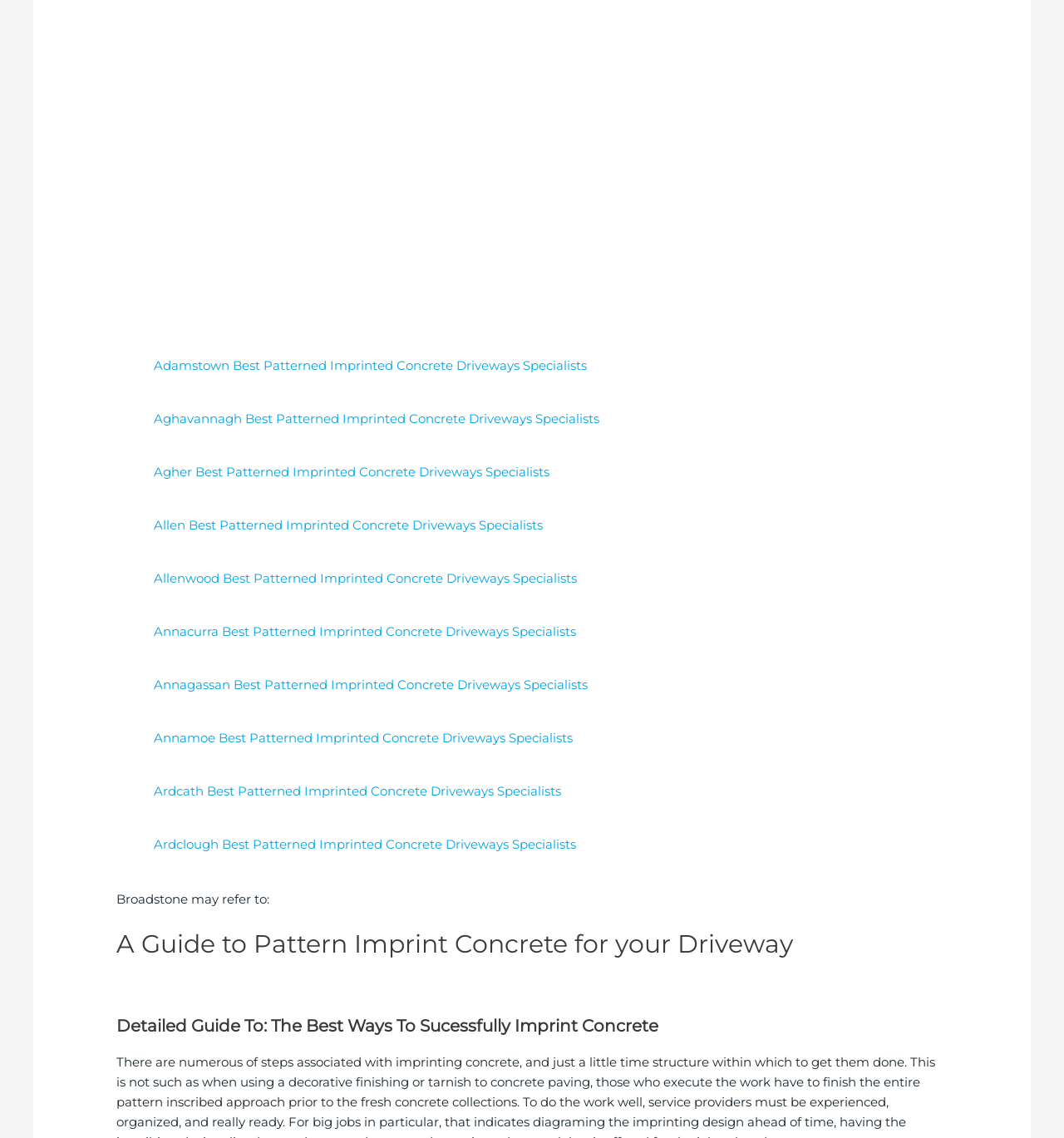Please specify the bounding box coordinates of the clickable region necessary for completing the following instruction: "Read about Detailed Guide To: The Best Ways To Sucessfully Imprint Concrete". The coordinates must consist of four float numbers between 0 and 1, i.e., [left, top, right, bottom].

[0.109, 0.893, 0.891, 0.91]